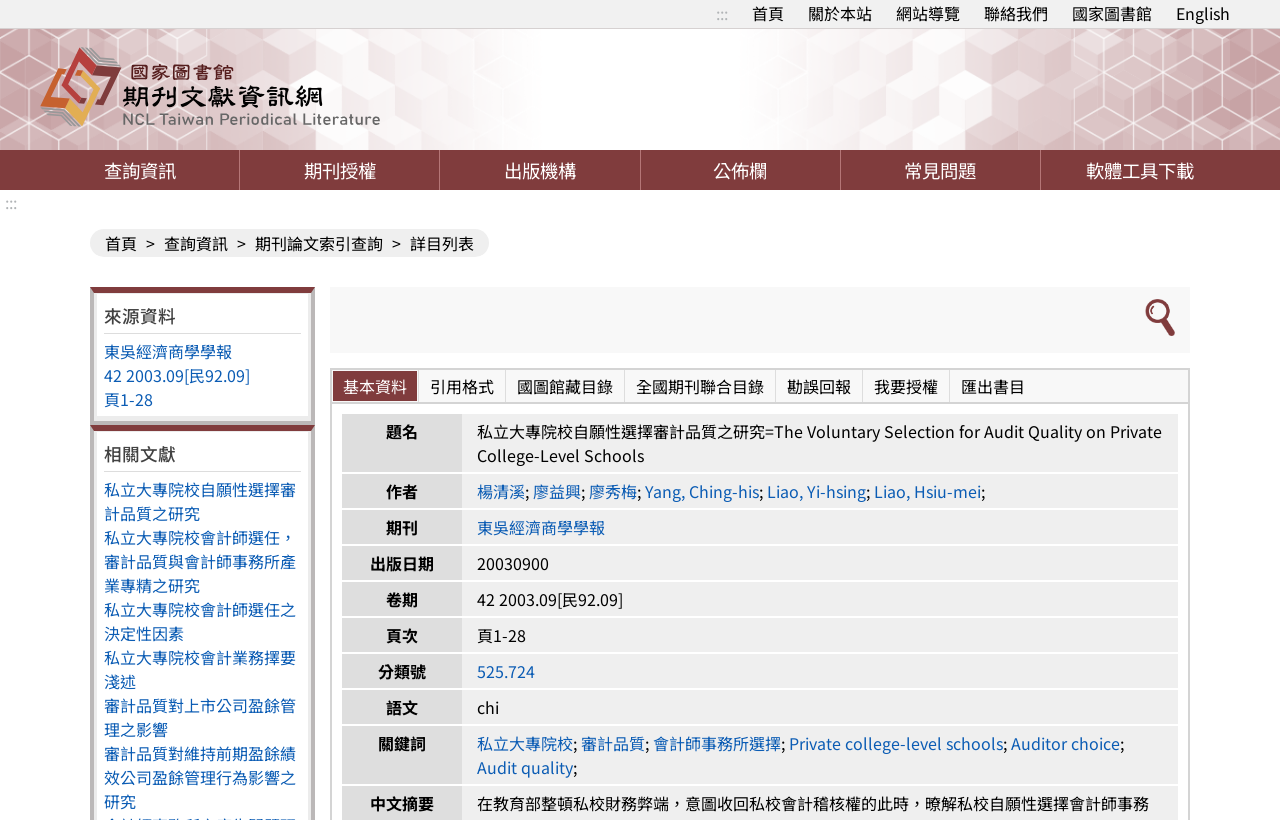Kindly determine the bounding box coordinates of the area that needs to be clicked to fulfill this instruction: "go to the homepage".

[0.584, 0.001, 0.616, 0.03]